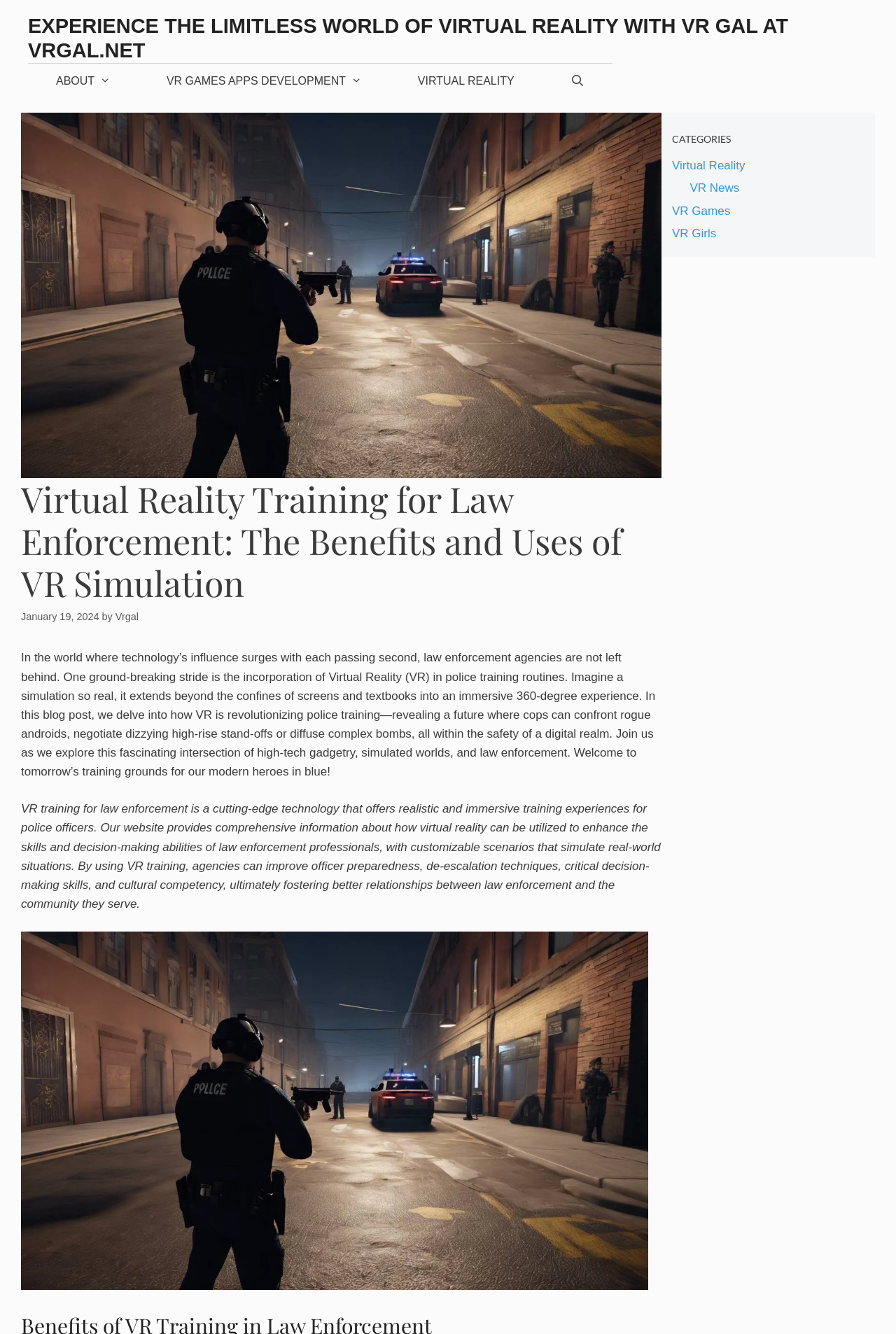Using the description: "Virtual Reality", identify the bounding box of the corresponding UI element in the screenshot.

[0.75, 0.119, 0.832, 0.129]